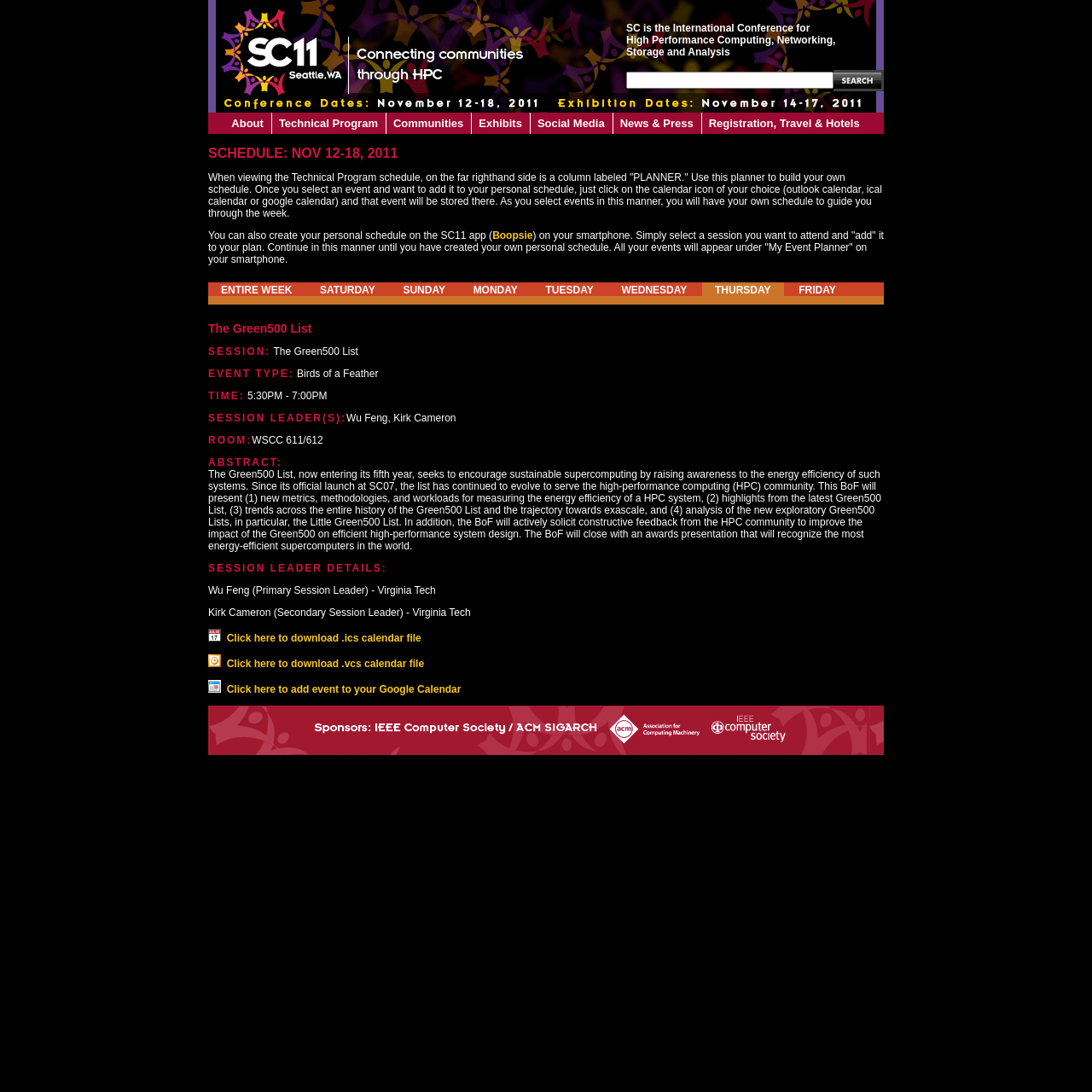Determine the bounding box coordinates of the clickable area required to perform the following instruction: "View the Technical Program". The coordinates should be represented as four float numbers between 0 and 1: [left, top, right, bottom].

[0.249, 0.103, 0.353, 0.123]